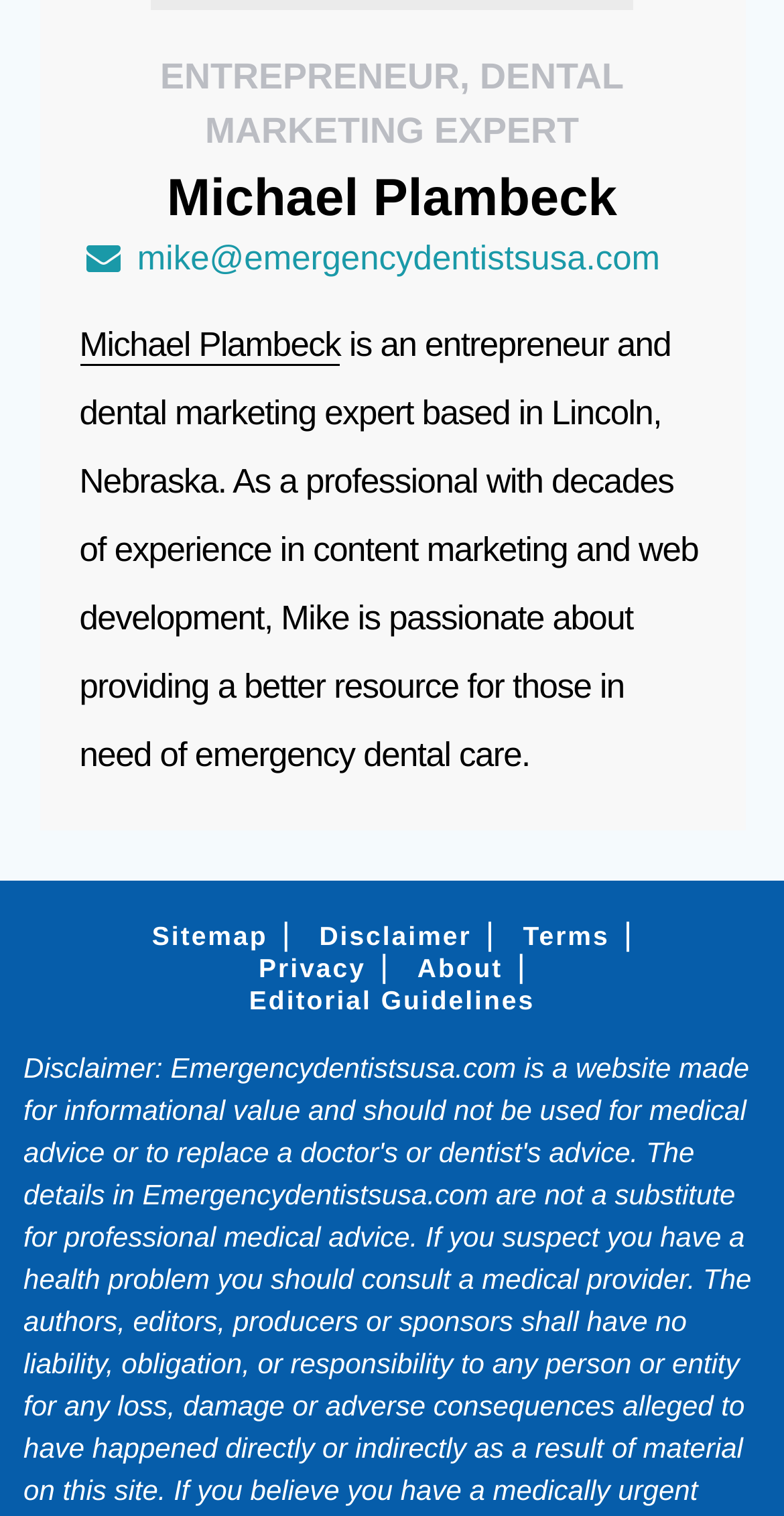Please locate the bounding box coordinates of the element that needs to be clicked to achieve the following instruction: "learn about Editorial Guidelines". The coordinates should be four float numbers between 0 and 1, i.e., [left, top, right, bottom].

[0.318, 0.65, 0.682, 0.67]